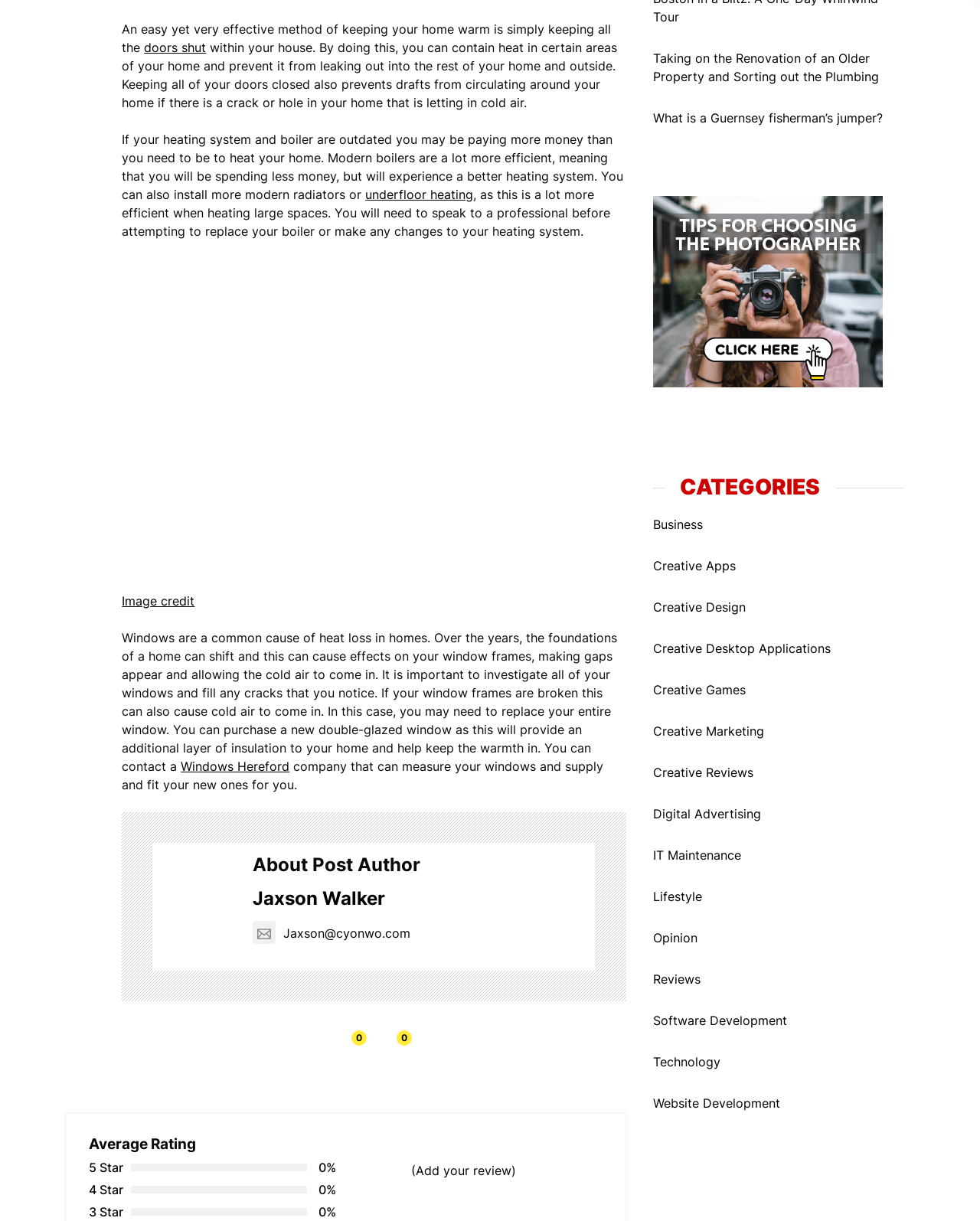Determine the bounding box coordinates of the region to click in order to accomplish the following instruction: "Explore the category of Business". Provide the coordinates as four float numbers between 0 and 1, specifically [left, top, right, bottom].

[0.667, 0.422, 0.723, 0.437]